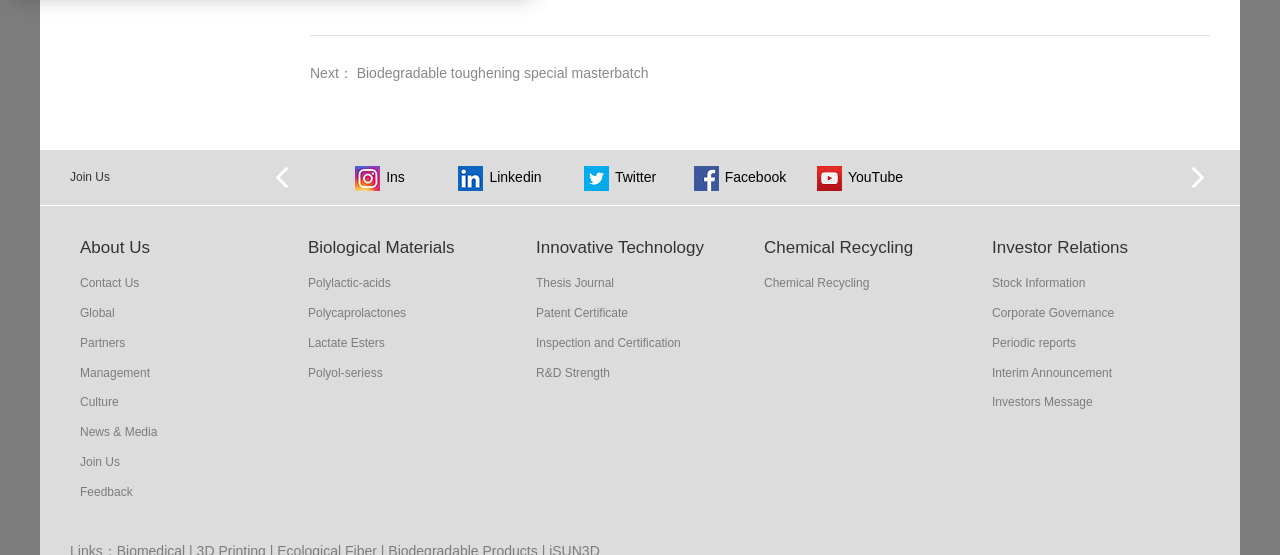Identify the bounding box coordinates for the region of the element that should be clicked to carry out the instruction: "Check the 'News & Media' page". The bounding box coordinates should be four float numbers between 0 and 1, i.e., [left, top, right, bottom].

[0.055, 0.757, 0.131, 0.8]